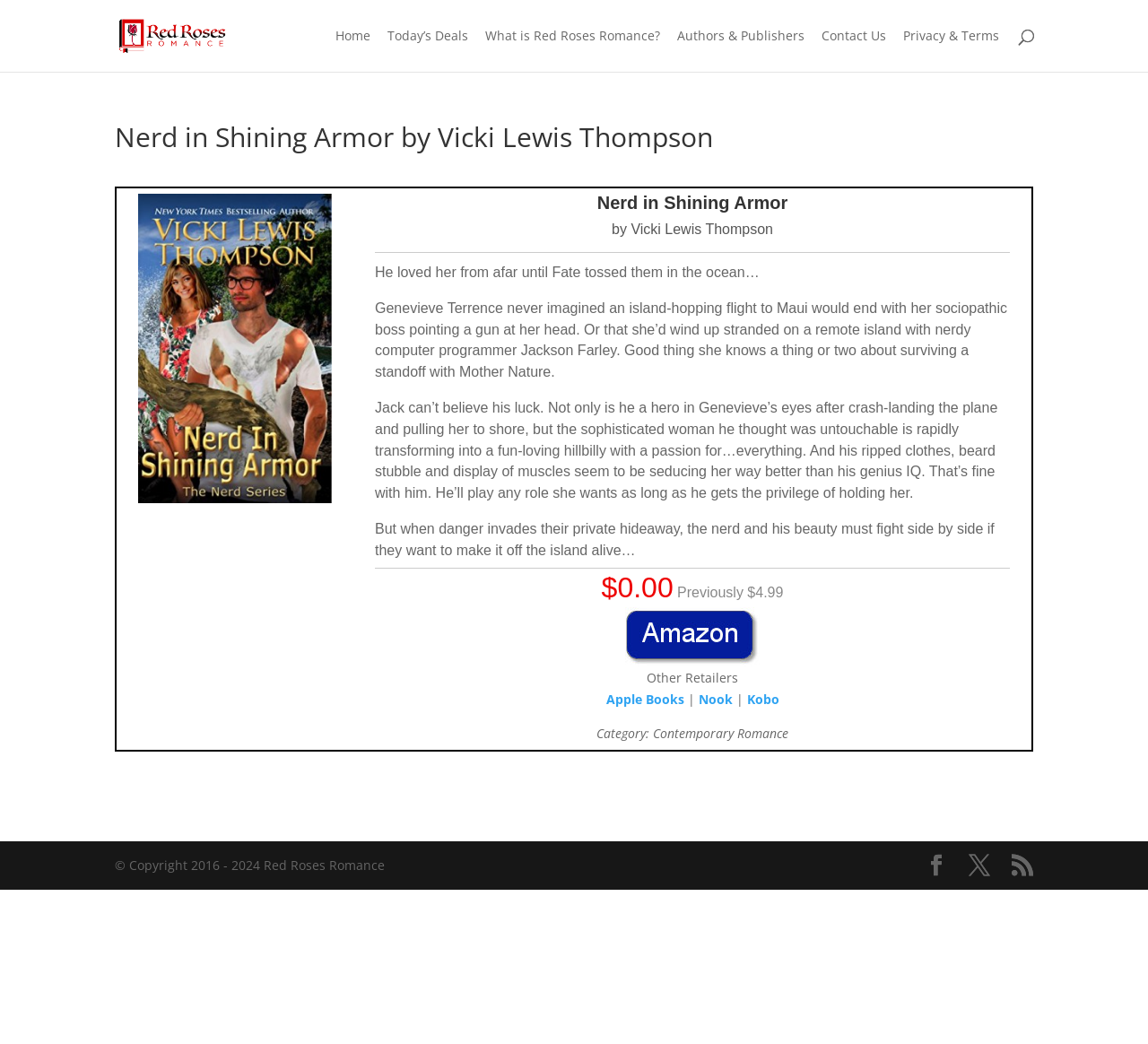What is the category of the book?
Give a one-word or short phrase answer based on the image.

Contemporary Romance